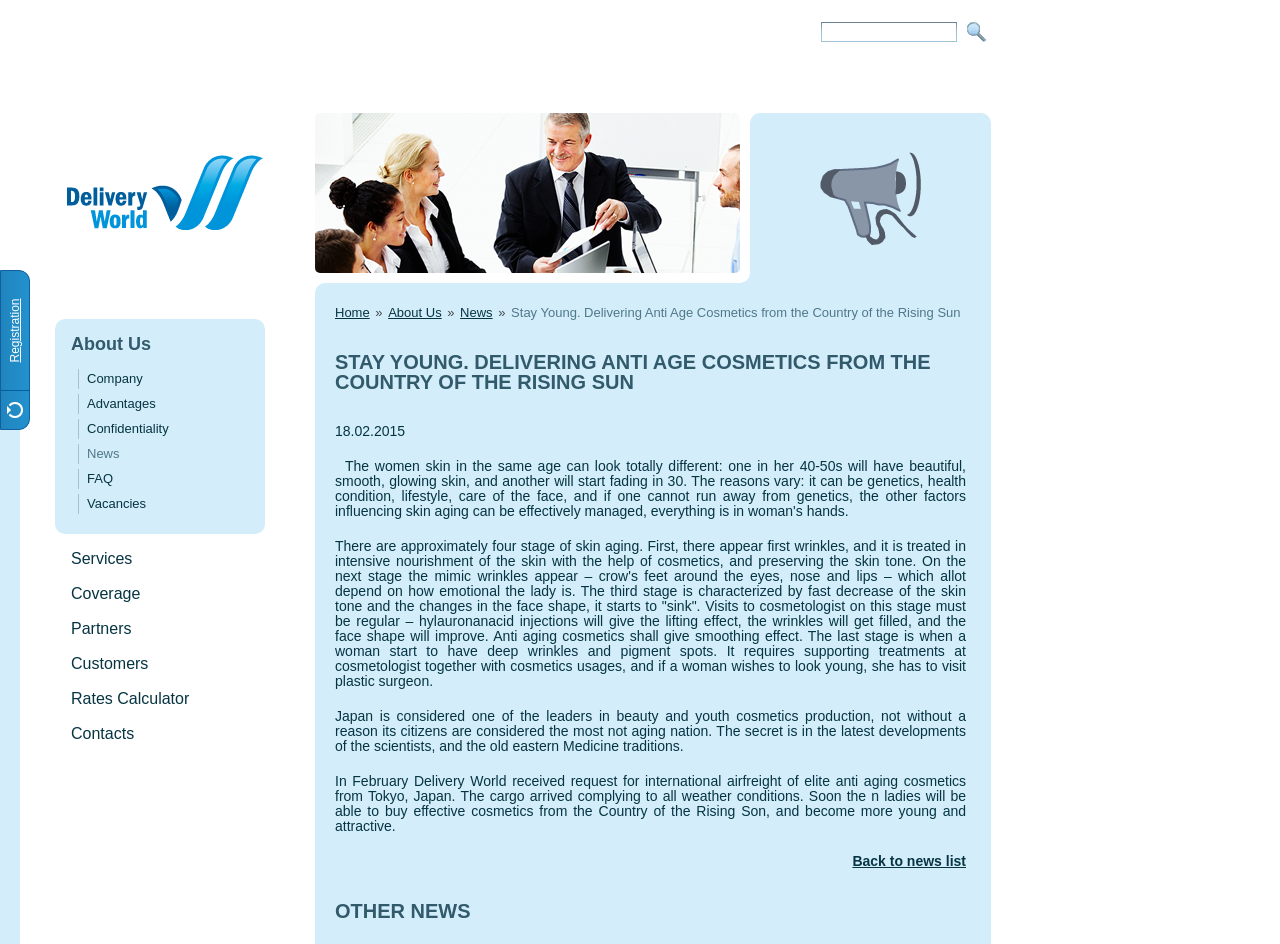Identify the bounding box coordinates of the clickable region required to complete the instruction: "Apply for the Full Stack Developer position". The coordinates should be given as four float numbers within the range of 0 and 1, i.e., [left, top, right, bottom].

None